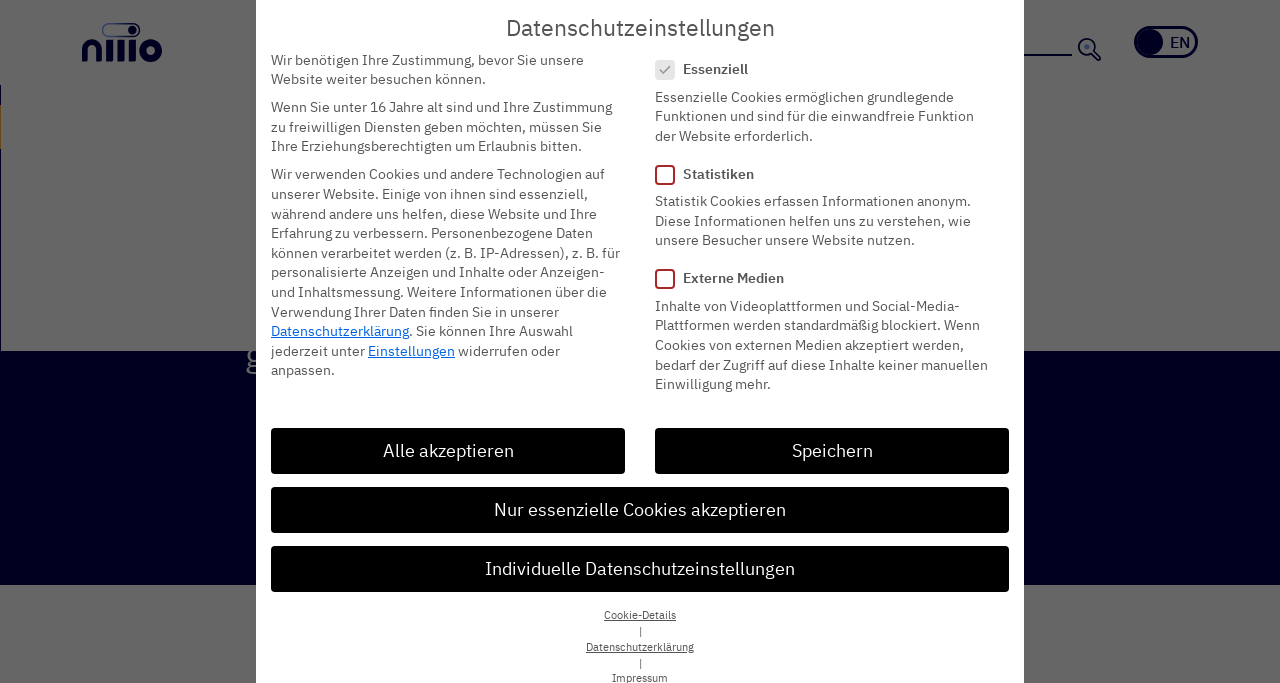Identify the bounding box coordinates of the clickable region to carry out the given instruction: "View the 'Press' section".

[0.62, 0.033, 0.689, 0.092]